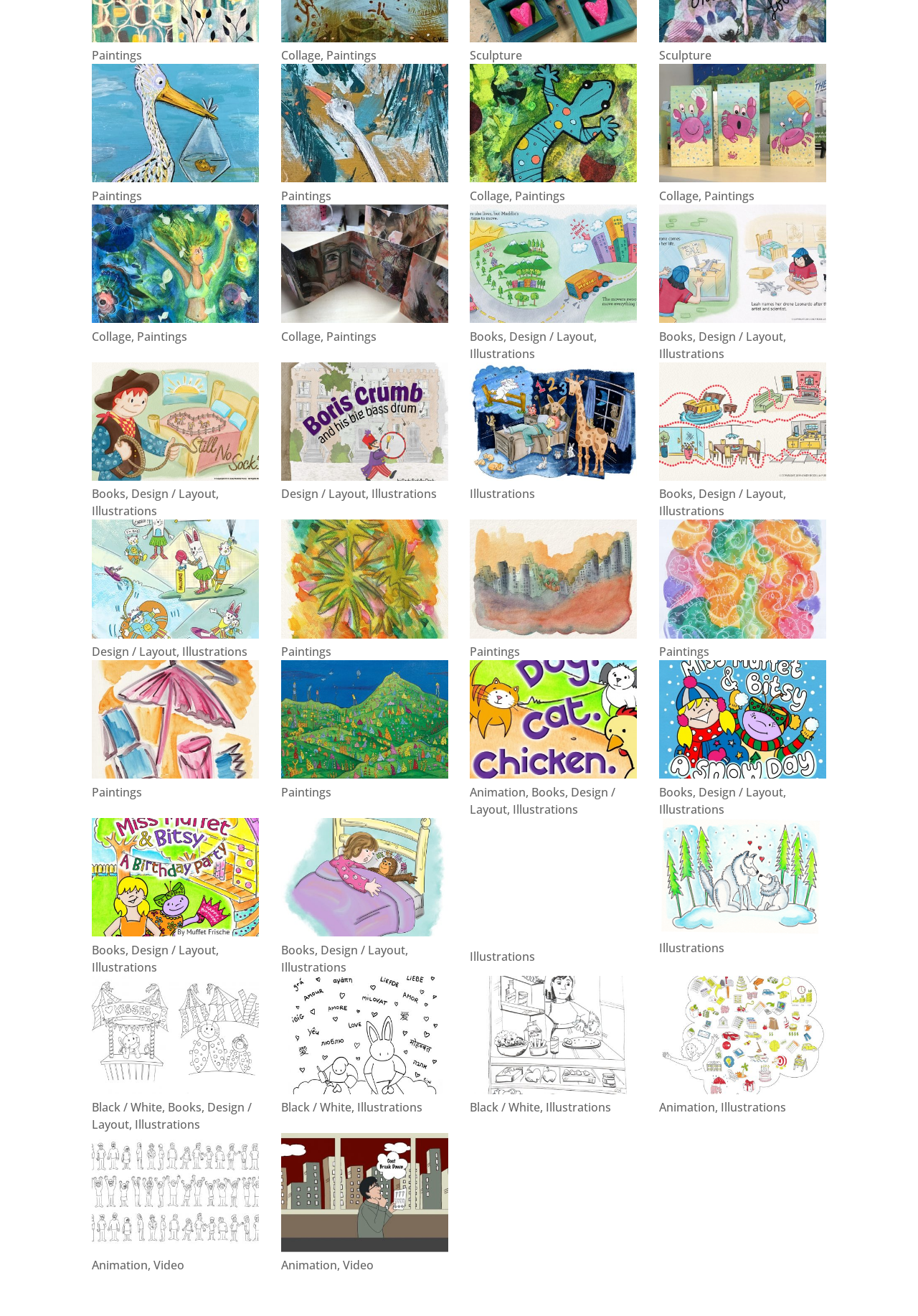Please identify the coordinates of the bounding box for the clickable region that will accomplish this instruction: "View Pelican Friends".

[0.1, 0.049, 0.282, 0.139]